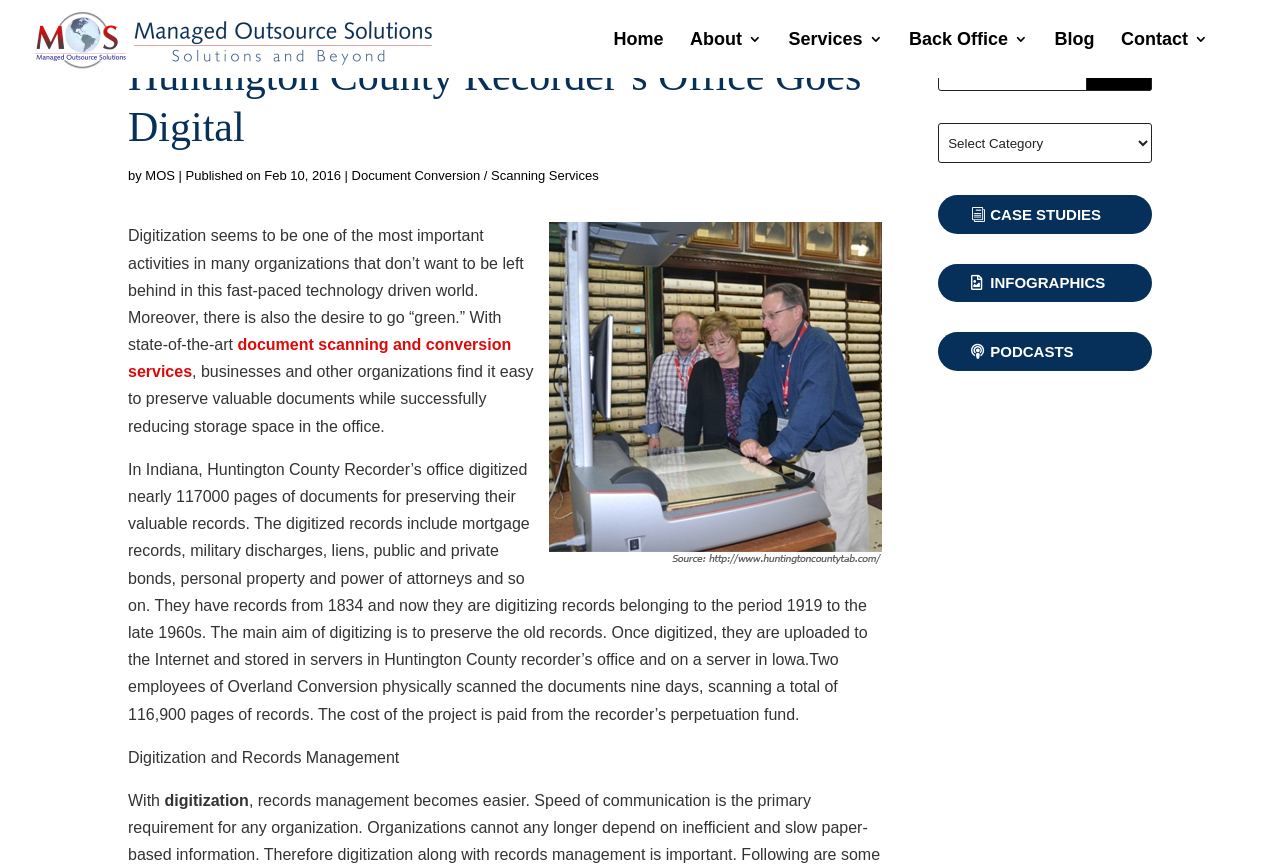Determine the bounding box coordinates for the element that should be clicked to follow this instruction: "Read about 'Document Conversion / Scanning Services'". The coordinates should be given as four float numbers between 0 and 1, in the format [left, top, right, bottom].

[0.275, 0.194, 0.468, 0.211]